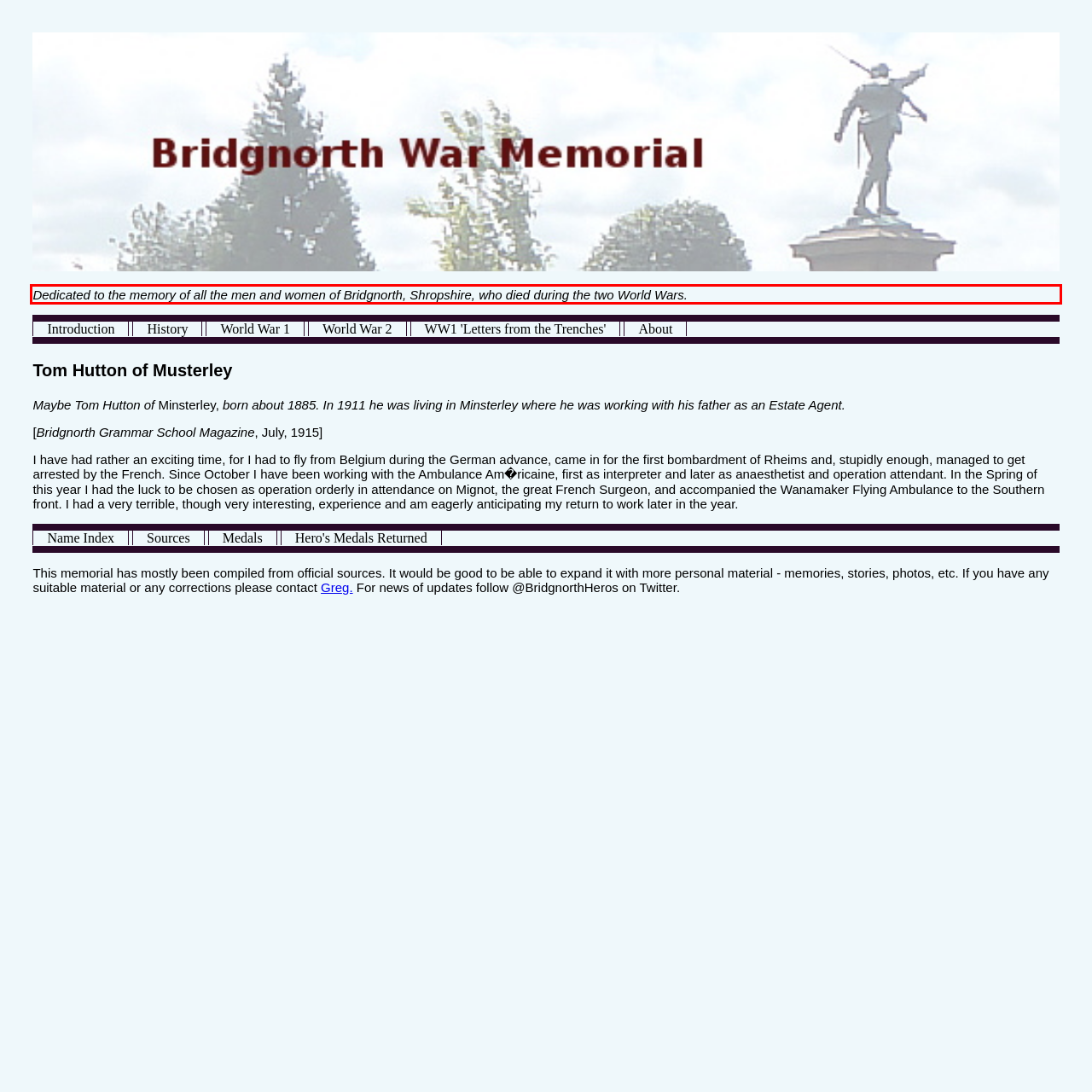Perform OCR on the text inside the red-bordered box in the provided screenshot and output the content.

Dedicated to the memory of all the men and women of Bridgnorth, Shropshire, who died during the two World Wars.